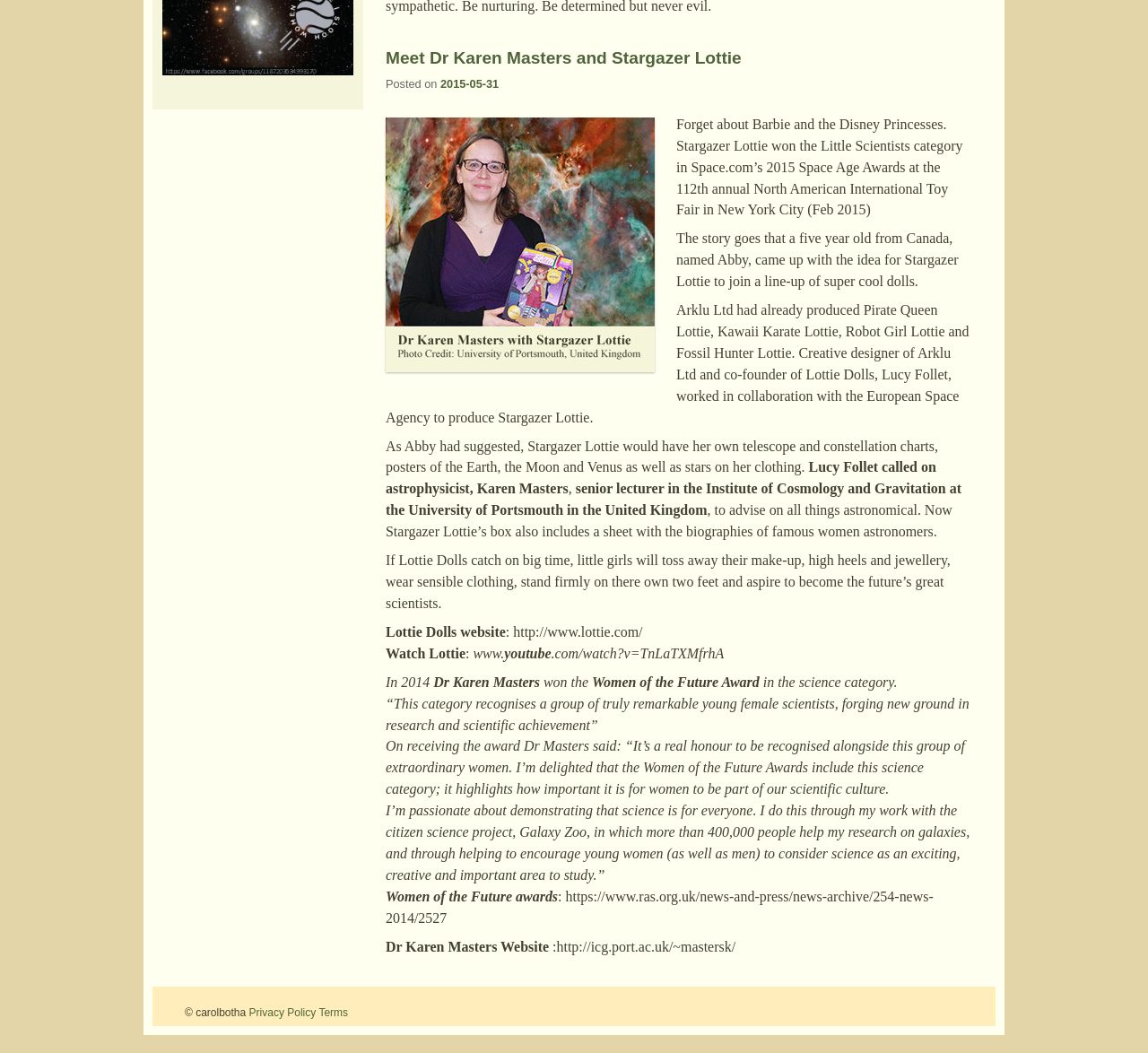Please provide the bounding box coordinates for the UI element as described: "Terms and conditions". The coordinates must be four floats between 0 and 1, represented as [left, top, right, bottom].

None